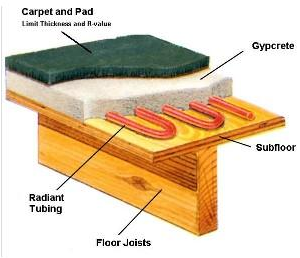Give a short answer using one word or phrase for the question:
Why is it important to limit the thickness and R-value of the Carpet and Pad?

To enhance efficiency